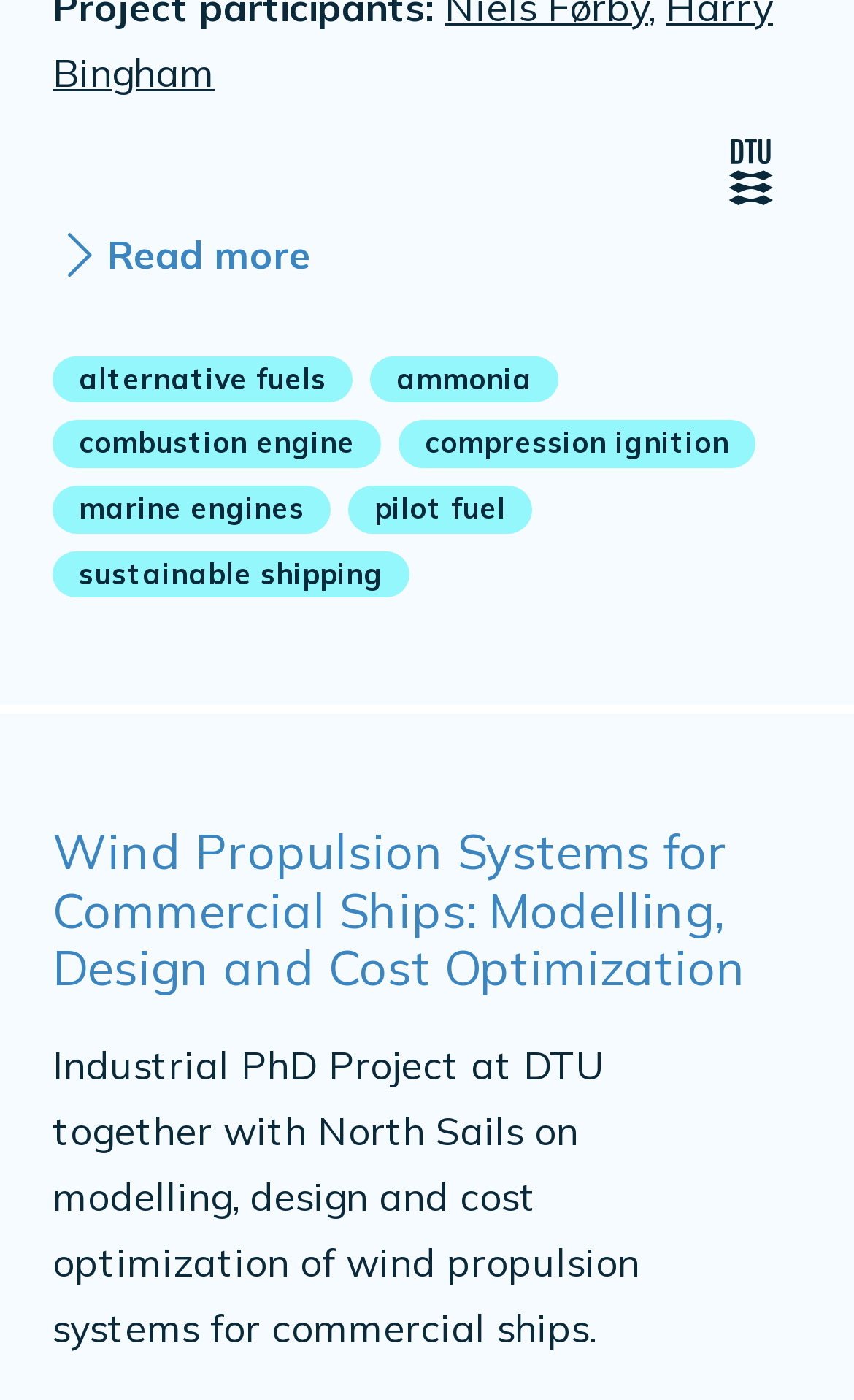Please find the bounding box for the UI element described by: "Monitoring Carbon Emissions of Ships".

[0.062, 0.692, 0.905, 0.776]